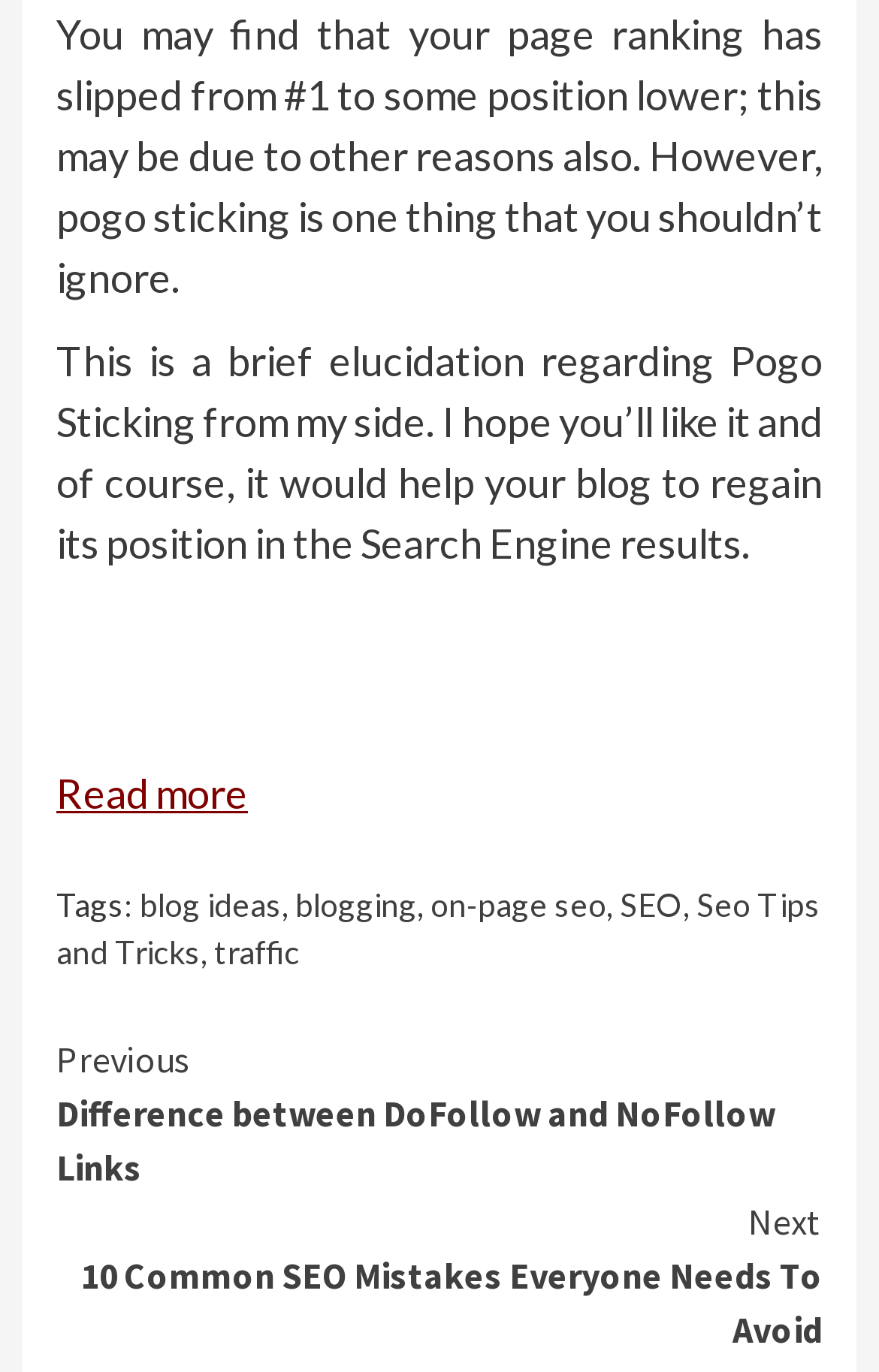Provide a brief response using a word or short phrase to this question:
How many links are present in the article?

8